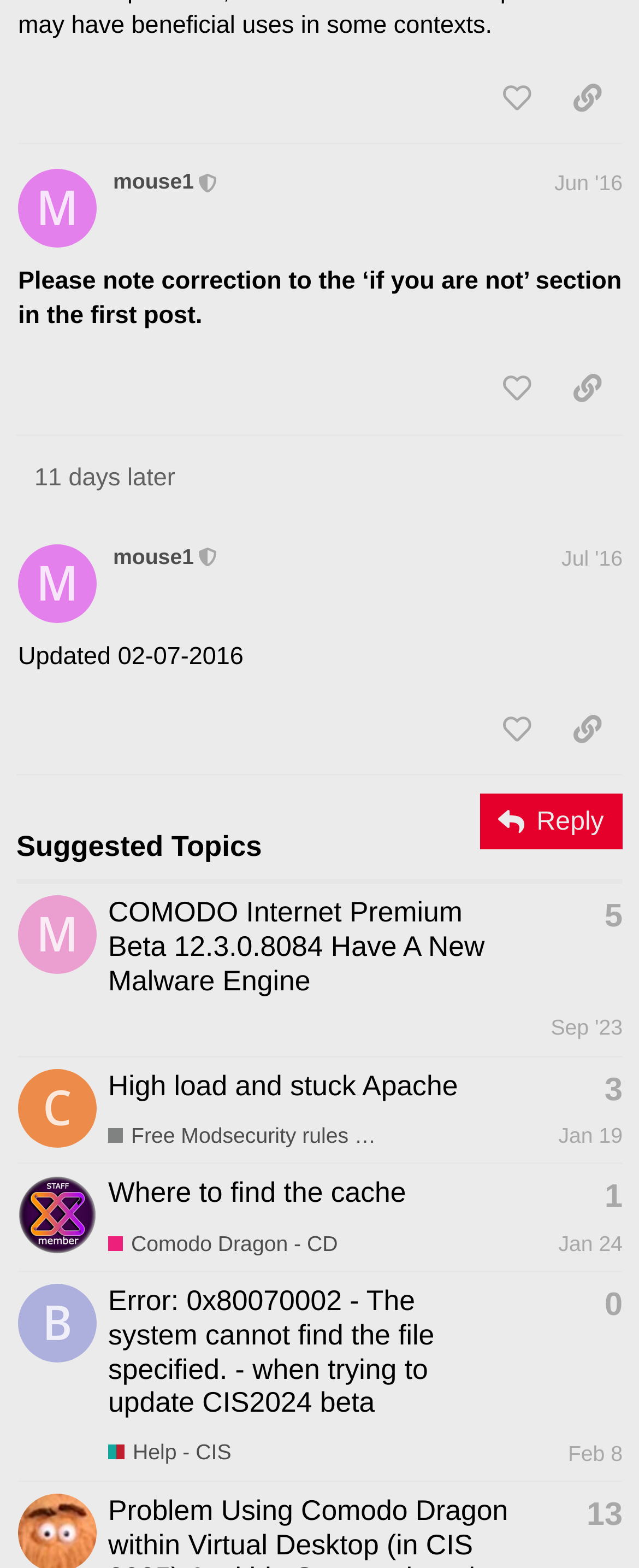What is the name of the user who posted the topic 'Where to find the cache'?
Please provide a single word or phrase in response based on the screenshot.

C.O.M.O.D.O_RT